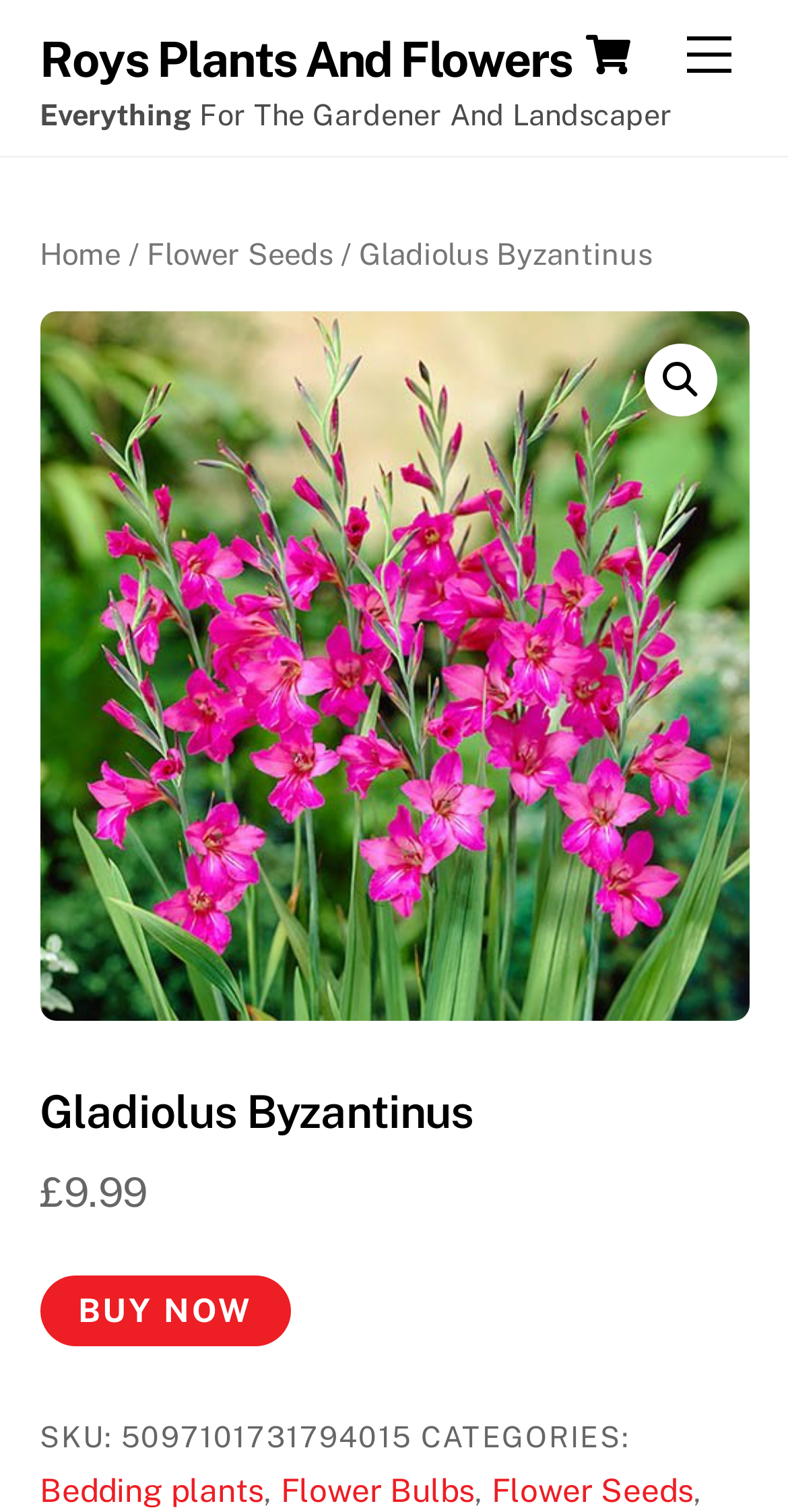What is the name of the plant?
Using the details shown in the screenshot, provide a comprehensive answer to the question.

The name of the plant can be found in the heading element, which is 'Gladiolus Byzantinus'. This is also the title of the webpage, as indicated by the root element 'Gladiolus Byzantinus - Roys Plants And Flowers'.